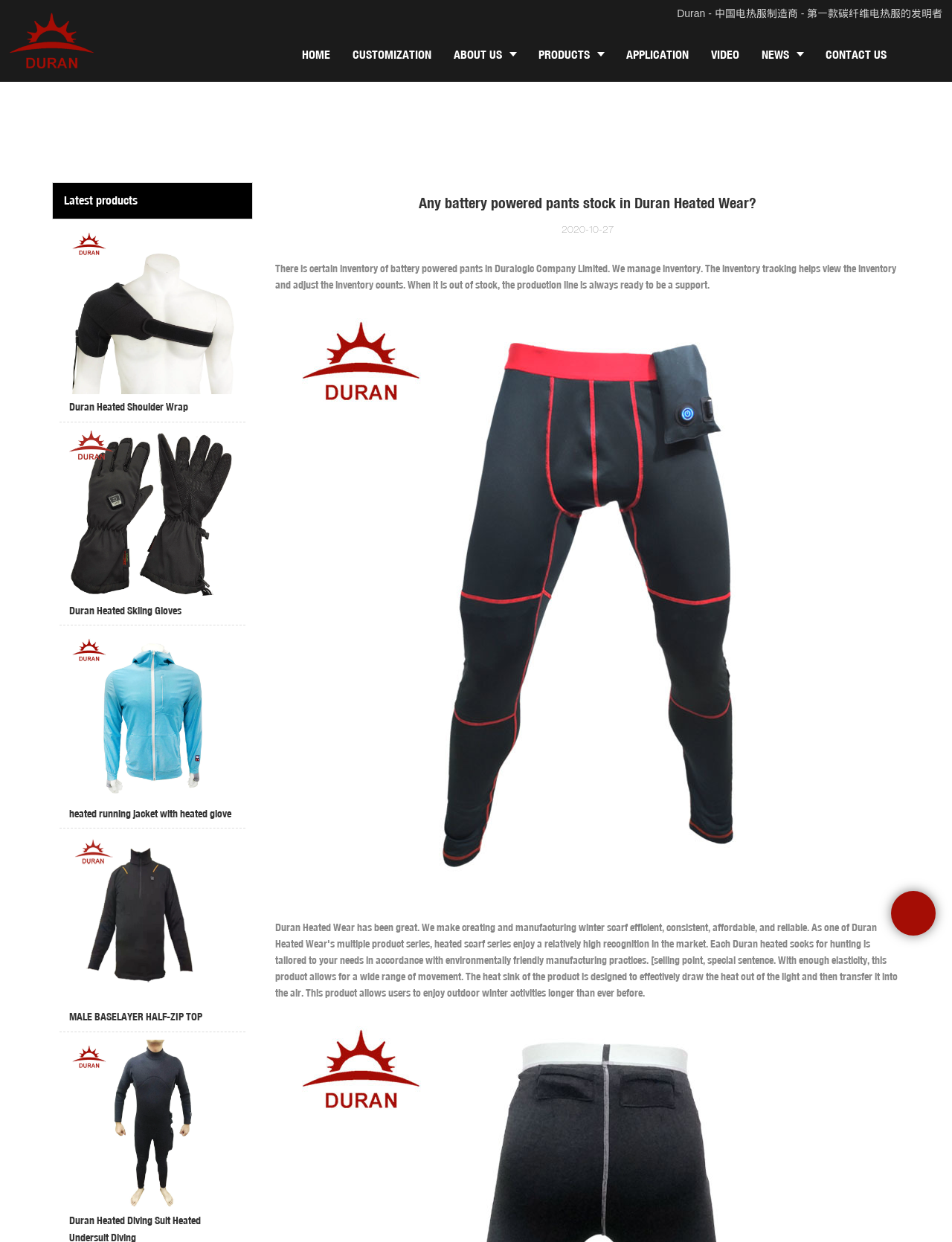Provide the bounding box coordinates of the HTML element described by the text: "alt="Logo | Duran Heated Wear"".

[0.01, 0.006, 0.244, 0.06]